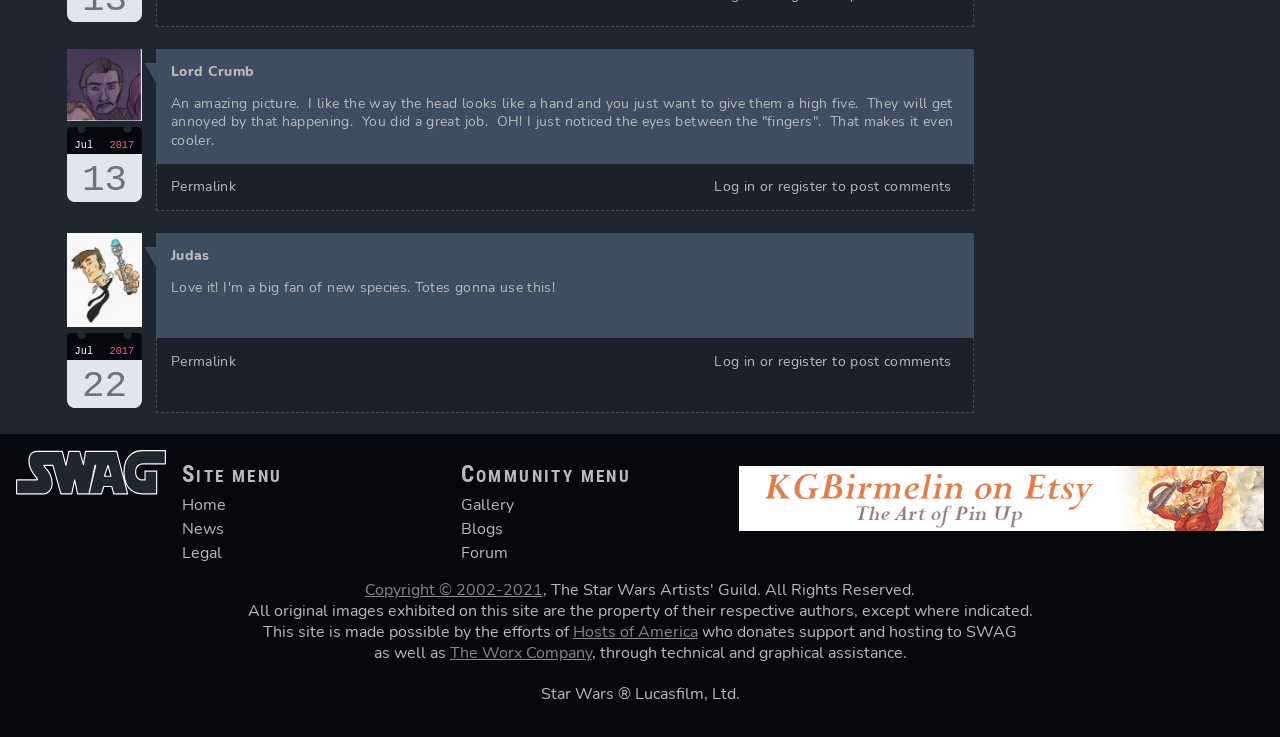Please provide a short answer using a single word or phrase for the question:
What type of content is exhibited on this site?

original images